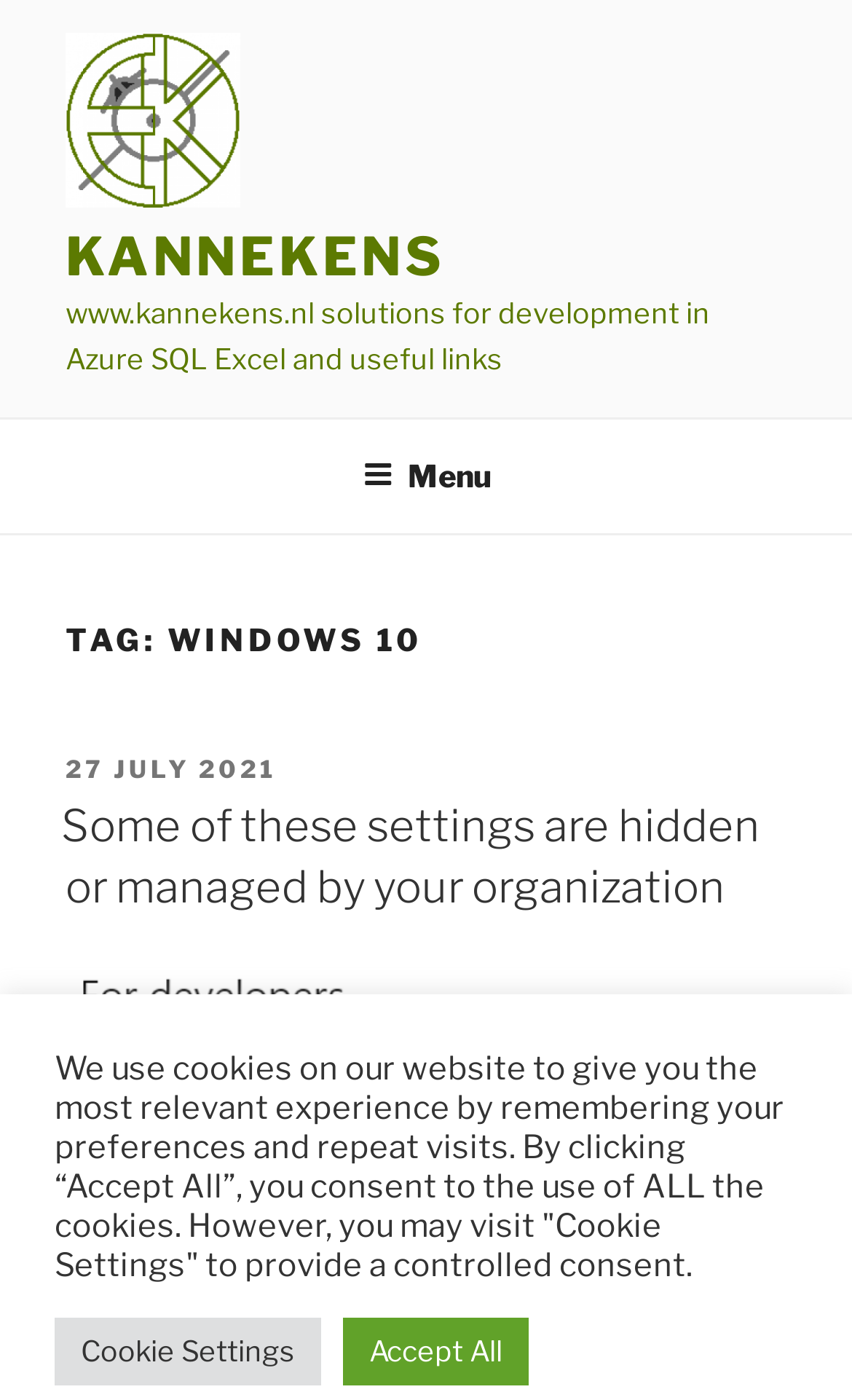Using the webpage screenshot, find the UI element described by 27 July 202127 July 2021. Provide the bounding box coordinates in the format (top-left x, top-left y, bottom-right x, bottom-right y), ensuring all values are floating point numbers between 0 and 1.

[0.077, 0.538, 0.326, 0.56]